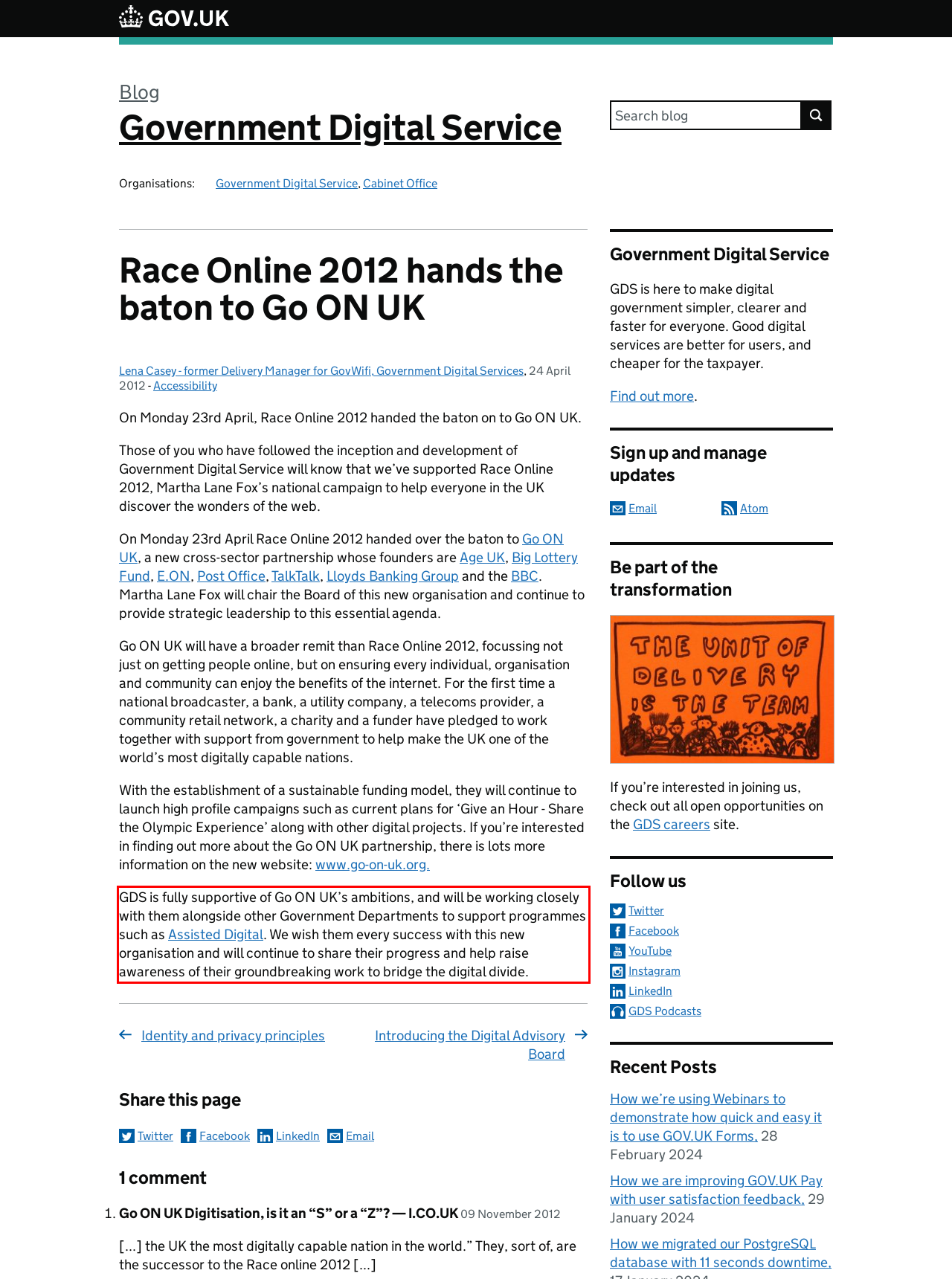Please identify and extract the text from the UI element that is surrounded by a red bounding box in the provided webpage screenshot.

GDS is fully supportive of Go ON UK’s ambitions, and will be working closely with them alongside other Government Departments to support programmes such as Assisted Digital. We wish them every success with this new organisation and will continue to share their progress and help raise awareness of their groundbreaking work to bridge the digital divide.